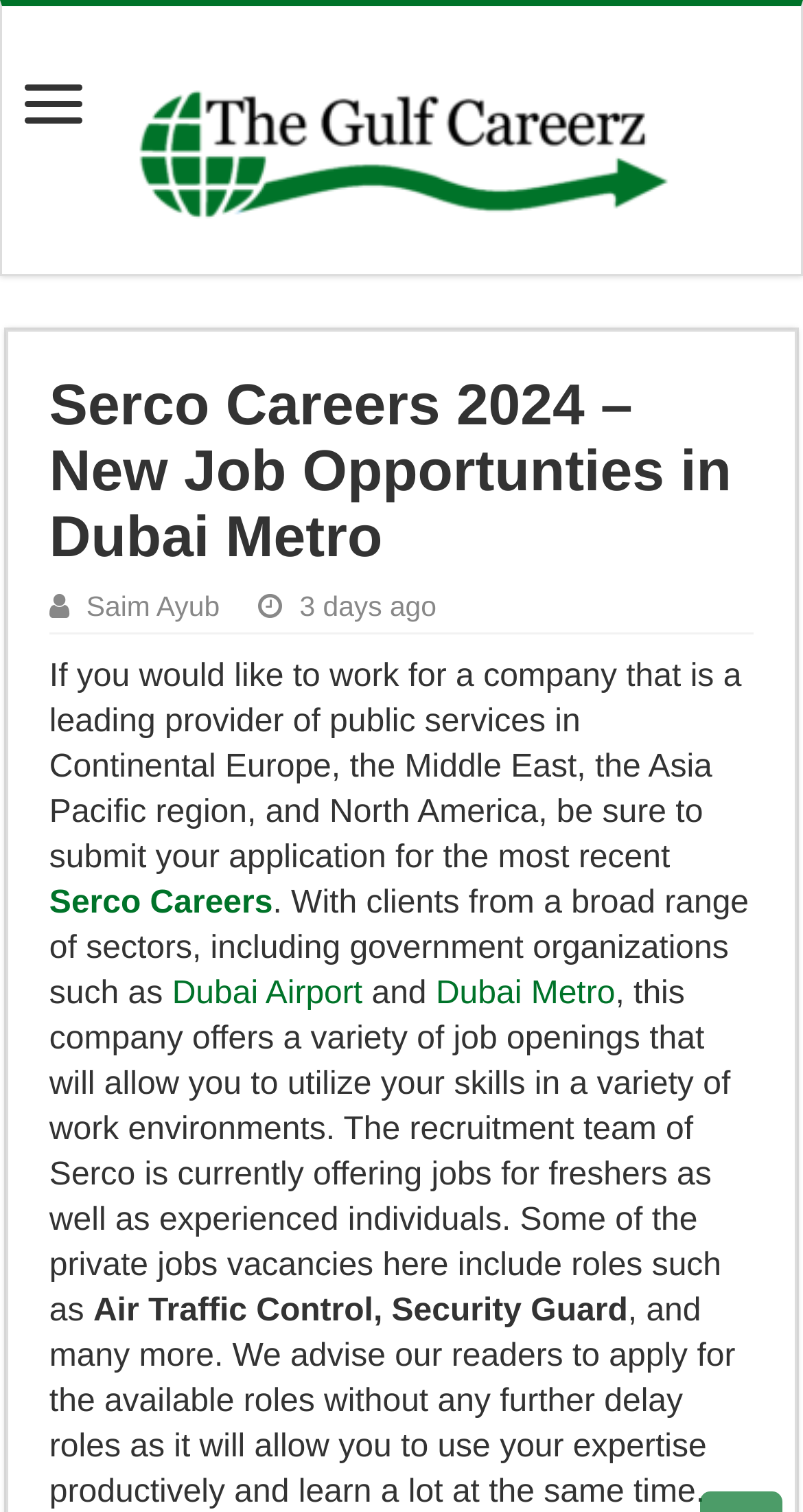Respond concisely with one word or phrase to the following query:
What type of clients does Serco have?

Government organizations